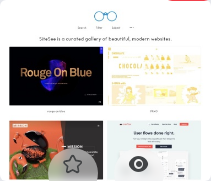Give an elaborate caption for the image.

The image showcases a vibrant collection of modern website designs presented on the SiteSee platform. At the center, the bold text "Rouge On Blue" captures attention, indicating a featured website that likely emphasizes striking colors and creative aesthetics. Surrounding this central piece, smaller thumbnails present additional website inspirations, with diverse themes ranging from playful animations to sleek, professional layouts. The overall look of the gallery highlights SiteSee's commitment to curating beautiful, innovative web experiences, inviting viewers to explore and draw inspiration from contemporary web design.